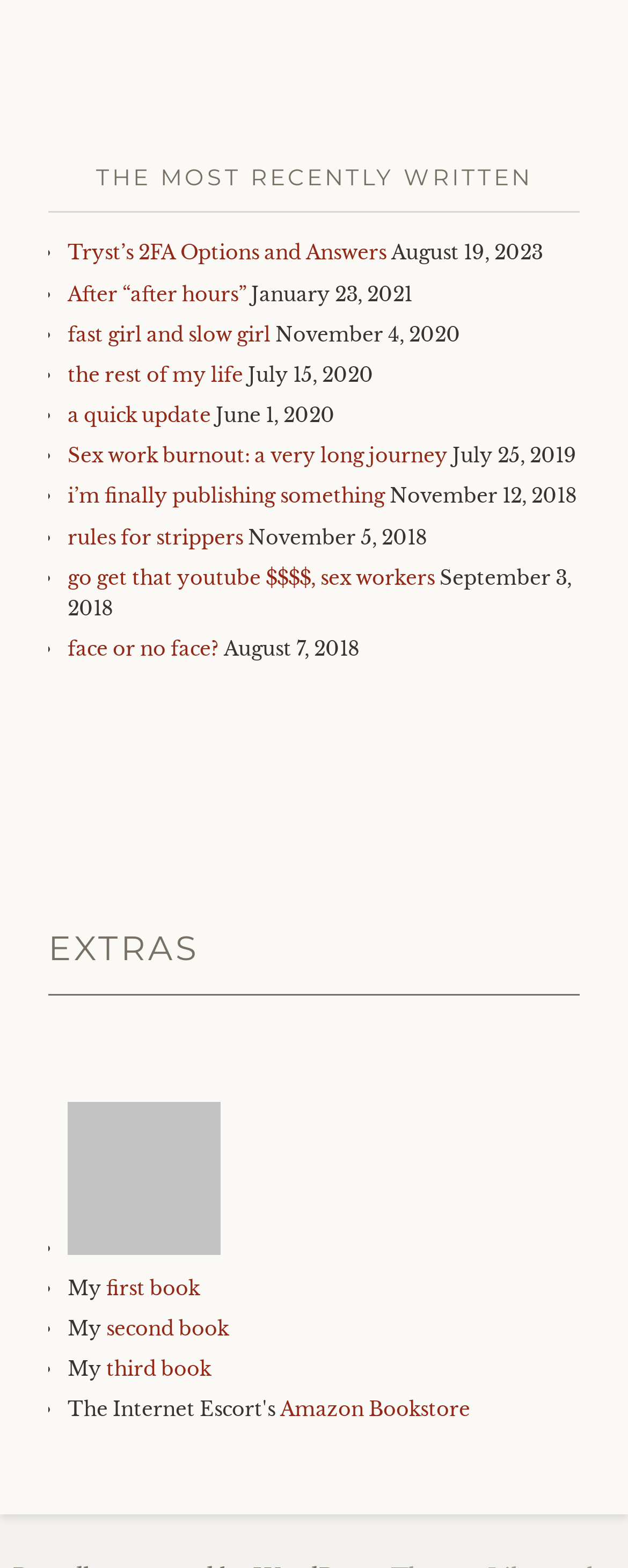Please provide a detailed answer to the question below based on the screenshot: 
What is the category of the section that starts with 'EXTRAS'?

I looked at the section that starts with 'EXTRAS' and noticed that it lists several links related to books, such as 'Code Like a Girl', 'first book', 'second book', and 'third book'. Therefore, I concluded that the category of this section is books.